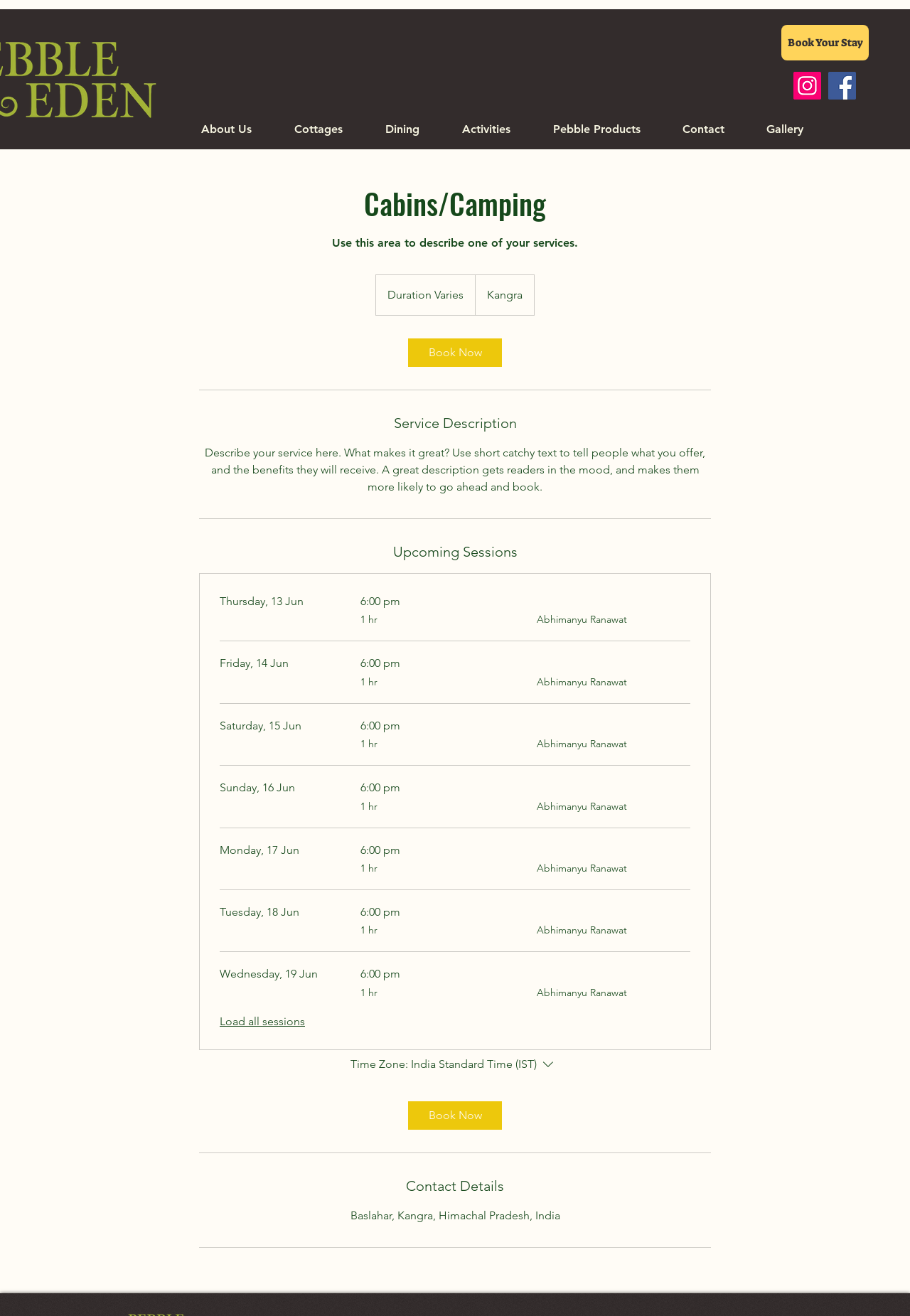Please find the bounding box coordinates of the clickable region needed to complete the following instruction: "Learn about cottages". The bounding box coordinates must consist of four float numbers between 0 and 1, i.e., [left, top, right, bottom].

[0.312, 0.076, 0.412, 0.12]